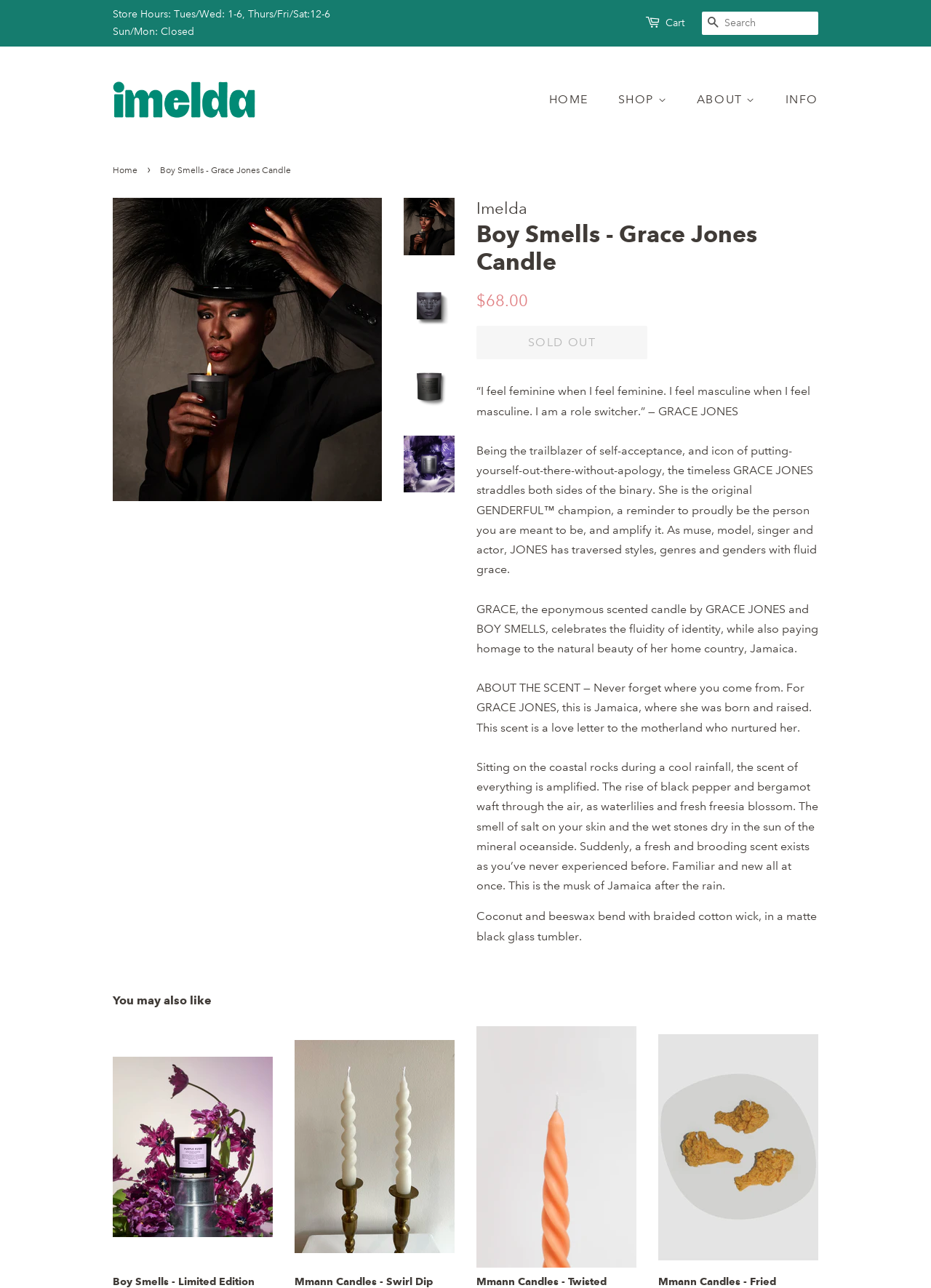Please provide the bounding box coordinates for the element that needs to be clicked to perform the instruction: "Explore similar products". The coordinates must consist of four float numbers between 0 and 1, formatted as [left, top, right, bottom].

[0.121, 0.769, 0.879, 0.784]